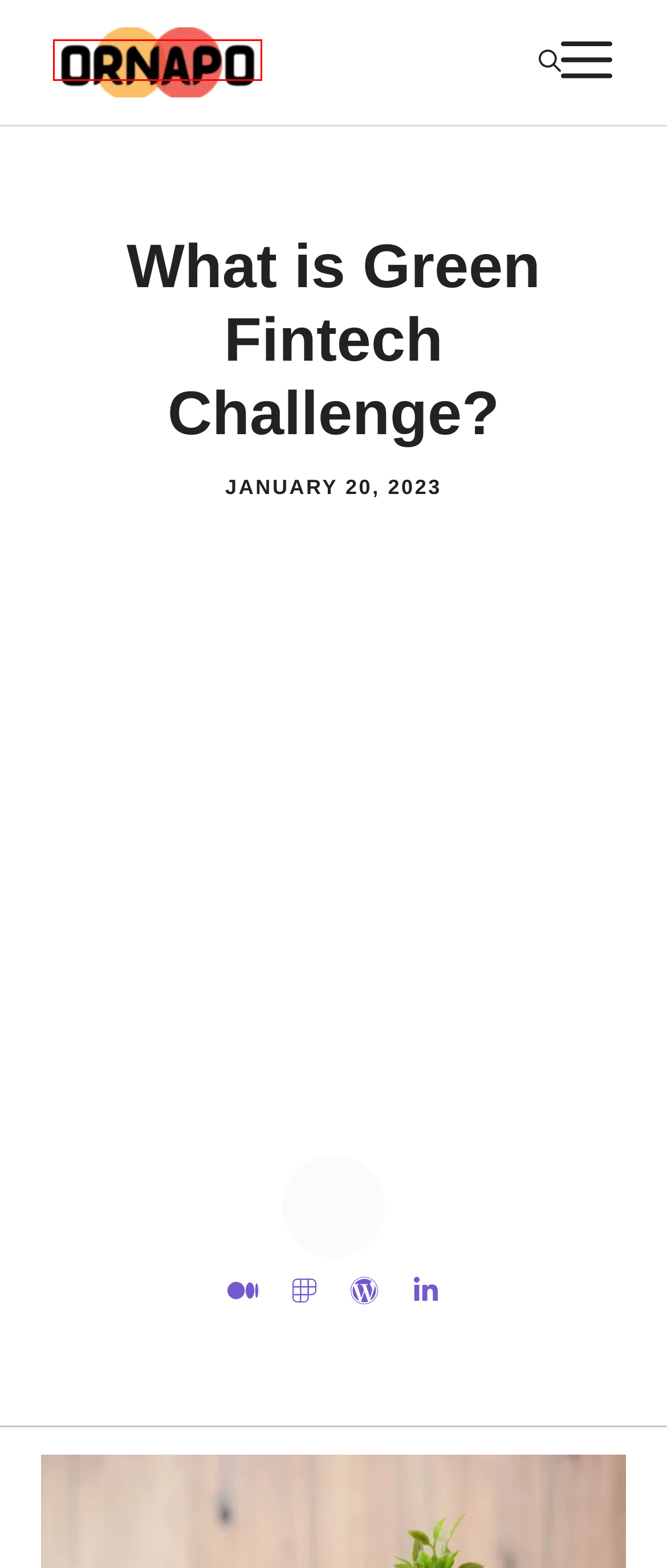You have a screenshot of a webpage with a red bounding box highlighting a UI element. Your task is to select the best webpage description that corresponds to the new webpage after clicking the element. Here are the descriptions:
A. fca innovate green fintech challenge Archives | Ornapo
B. Fin-tech Archives | Ornapo
C. What is Data Analyst in Fintech? | Ornapo
D. Ornapo | Ornapo Forex & Crypto Magazine
E. Essential things to know about Bitcoin Mining in Australia  | Ornapo
F. write for us | Ornapo
G. Privacy Policy | Ornapo
H. uk green fintech Archives | Ornapo

D